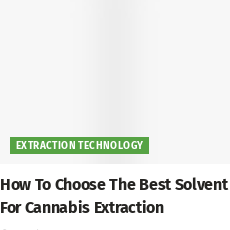What is the purpose of the article?
Use the information from the screenshot to give a comprehensive response to the question.

The purpose of the article is to provide a practical guide for readers who are interested in optimizing extraction techniques for cannabis, as indicated by the title 'How To Choose The Best Solvent For Cannabis Extraction'.